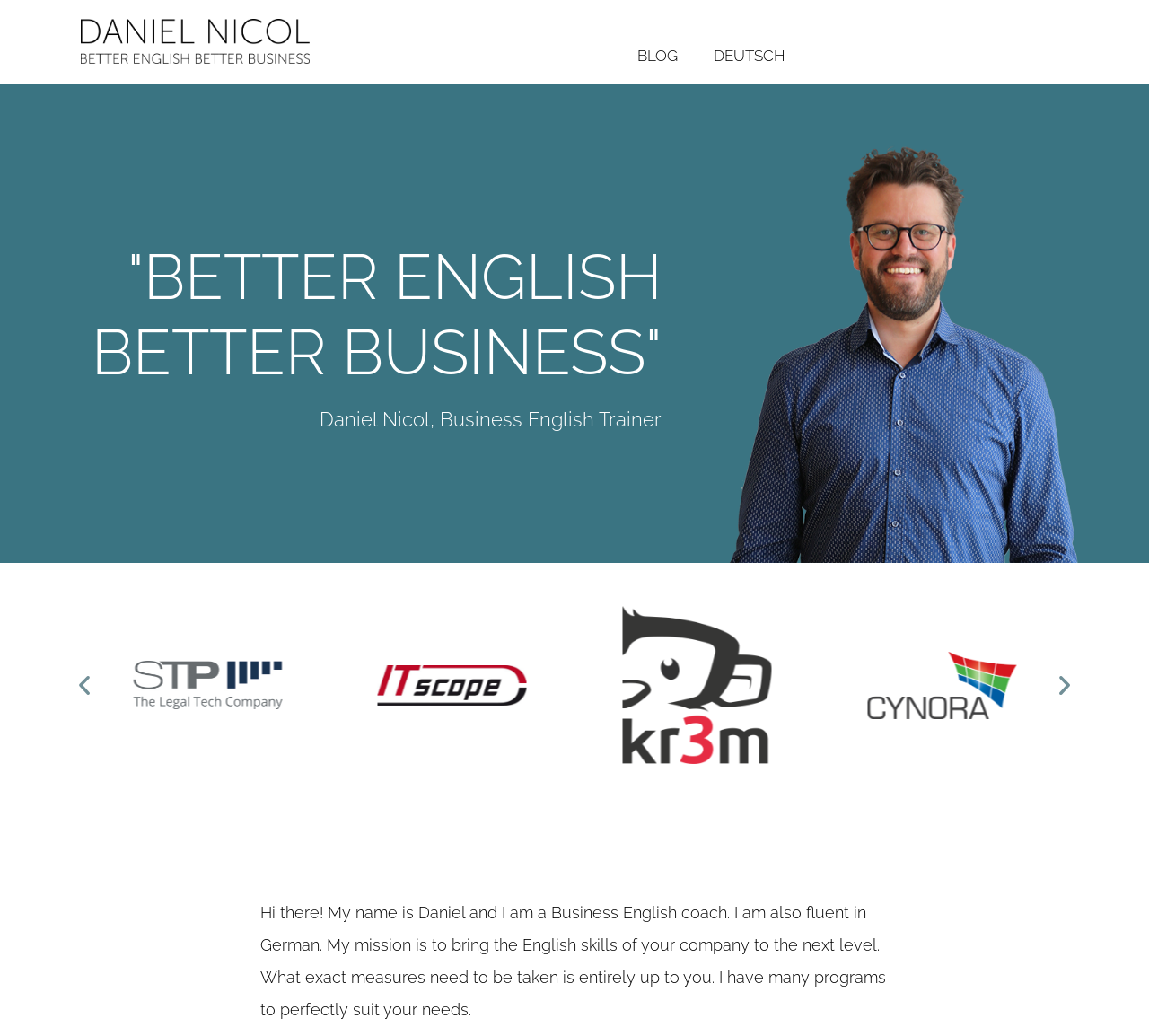Identify the bounding box coordinates for the UI element mentioned here: "aria-label="Previous slide"". Provide the coordinates as four float values between 0 and 1, i.e., [left, top, right, bottom].

[0.062, 0.649, 0.084, 0.673]